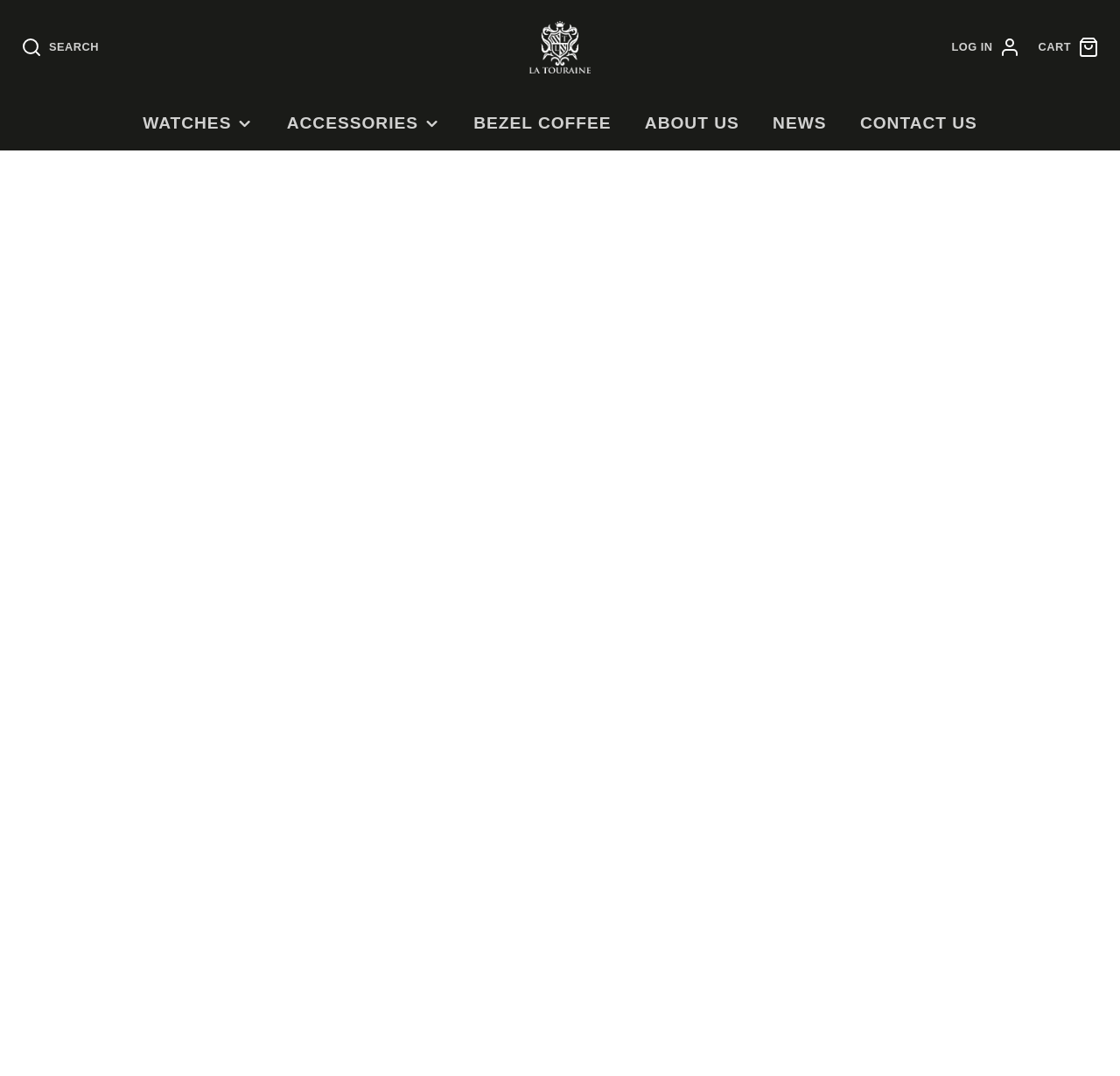From the webpage screenshot, identify the region described by Contact Us. Provide the bounding box coordinates as (top-left x, top-left y, bottom-right x, bottom-right y), with each value being a floating point number between 0 and 1.

[0.753, 0.09, 0.888, 0.14]